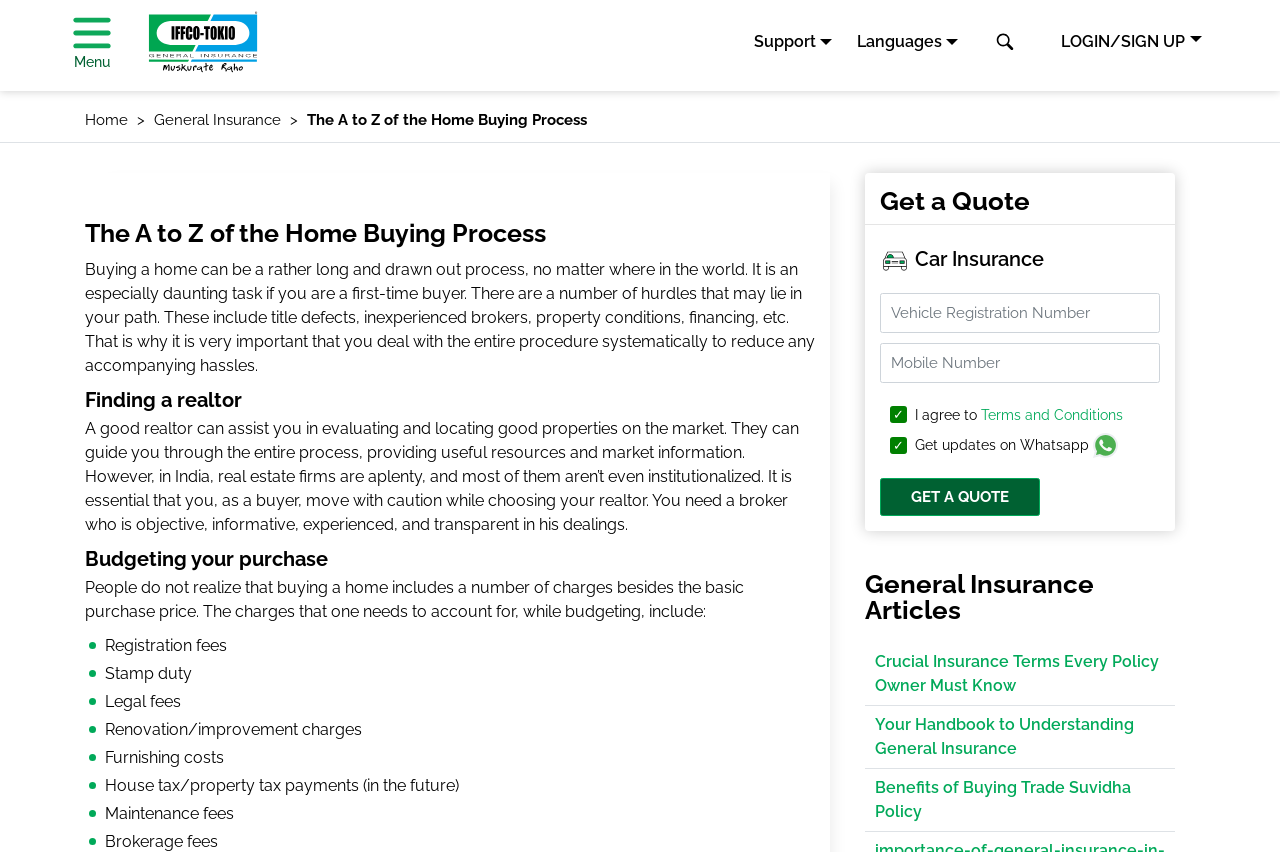Please identify the bounding box coordinates of the element I need to click to follow this instruction: "Read about general insurance articles".

[0.676, 0.67, 0.918, 0.731]